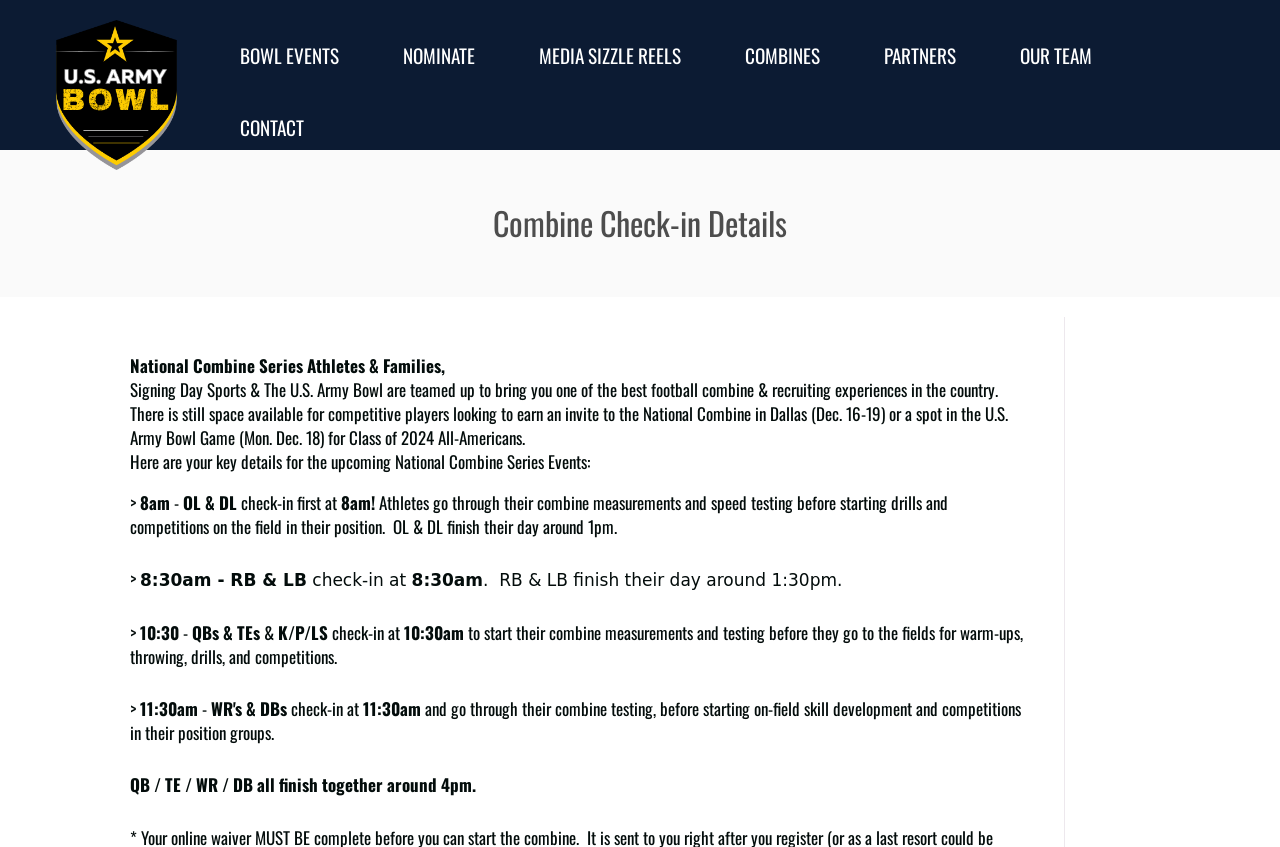Provide an in-depth description of the elements and layout of the webpage.

The webpage appears to be related to the U.S. Army Bowl Week Celebration, specifically focusing on the National Combine Series events. At the top of the page, there is a logo or image of the U.S. Army Bowl Week Celebration, accompanied by a link with the same name.

Below the logo, there is a navigation menu with seven links: BOWL EVENTS, NOMINATE, MEDIA SIZZLE REELS, COMBINES, PARTNERS, OUR TEAM, and CONTACT. These links are positioned horizontally across the top of the page.

The main content of the page is divided into sections. The first section has a heading "Combine Check-in Details" and provides information about the National Combine Series events. There is a brief introduction to the events, mentioning that they are a collaboration between National Combine Series Athletes & Families and Signing Day Sports & The U.S. Army Bowl.

The introduction is followed by three paragraphs of text, which provide details about the events, including the availability of space for competitive players and the key details for the upcoming National Combine Series Events.

Below the introductory text, there is a section that outlines the schedule for the events. This section is divided into four parts, each with a heading indicating the check-in time and the corresponding positions: OL & DL, RB & LB, QBs & TEs & K/P/LS, and WR's & DBs. Each part provides information about the schedule for the respective positions, including the check-in time, the activities involved, and the expected finish time.

Overall, the webpage appears to be providing information and details about the National Combine Series events, specifically the schedule and activities involved, to athletes and families participating in the events.